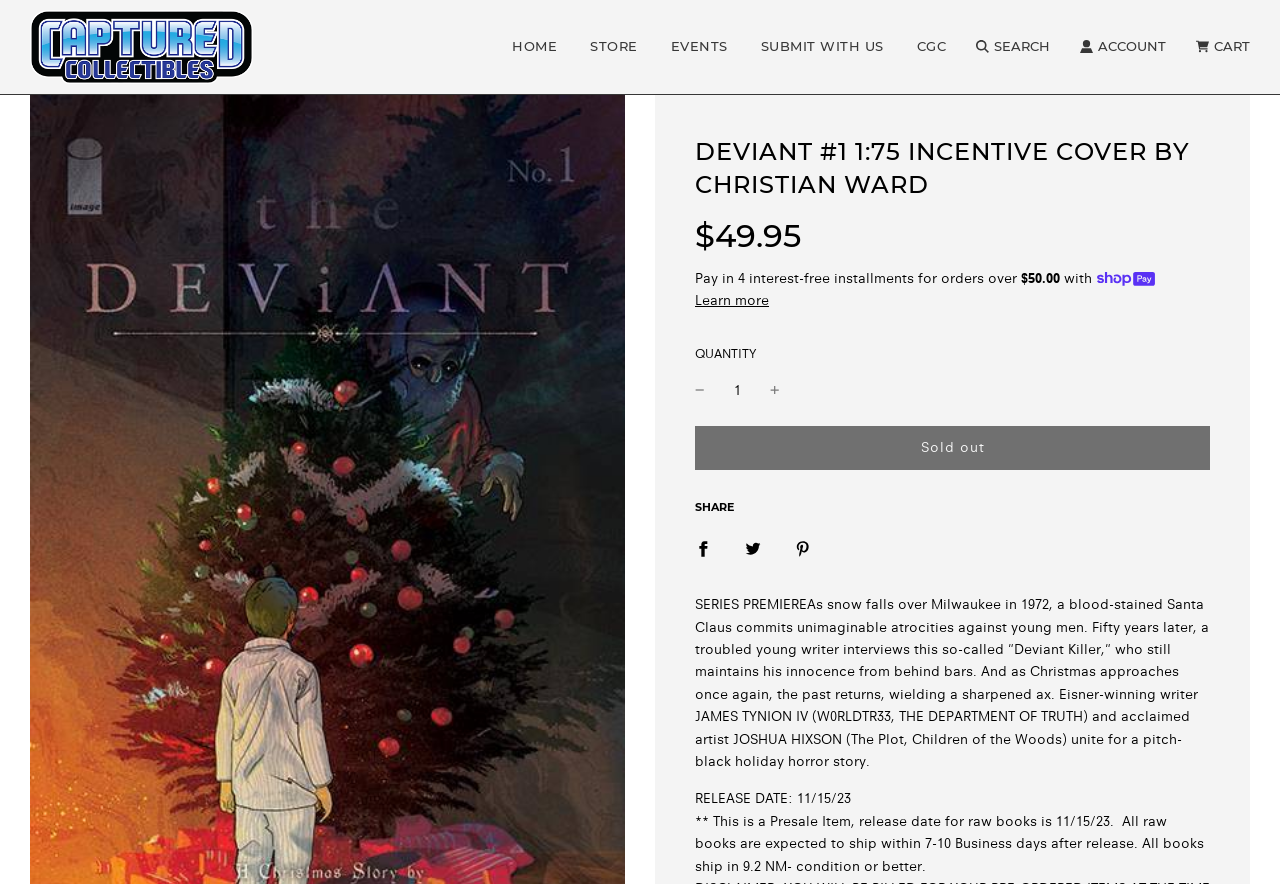Specify the bounding box coordinates for the region that must be clicked to perform the given instruction: "Learn more about payment installments".

[0.543, 0.327, 0.601, 0.352]